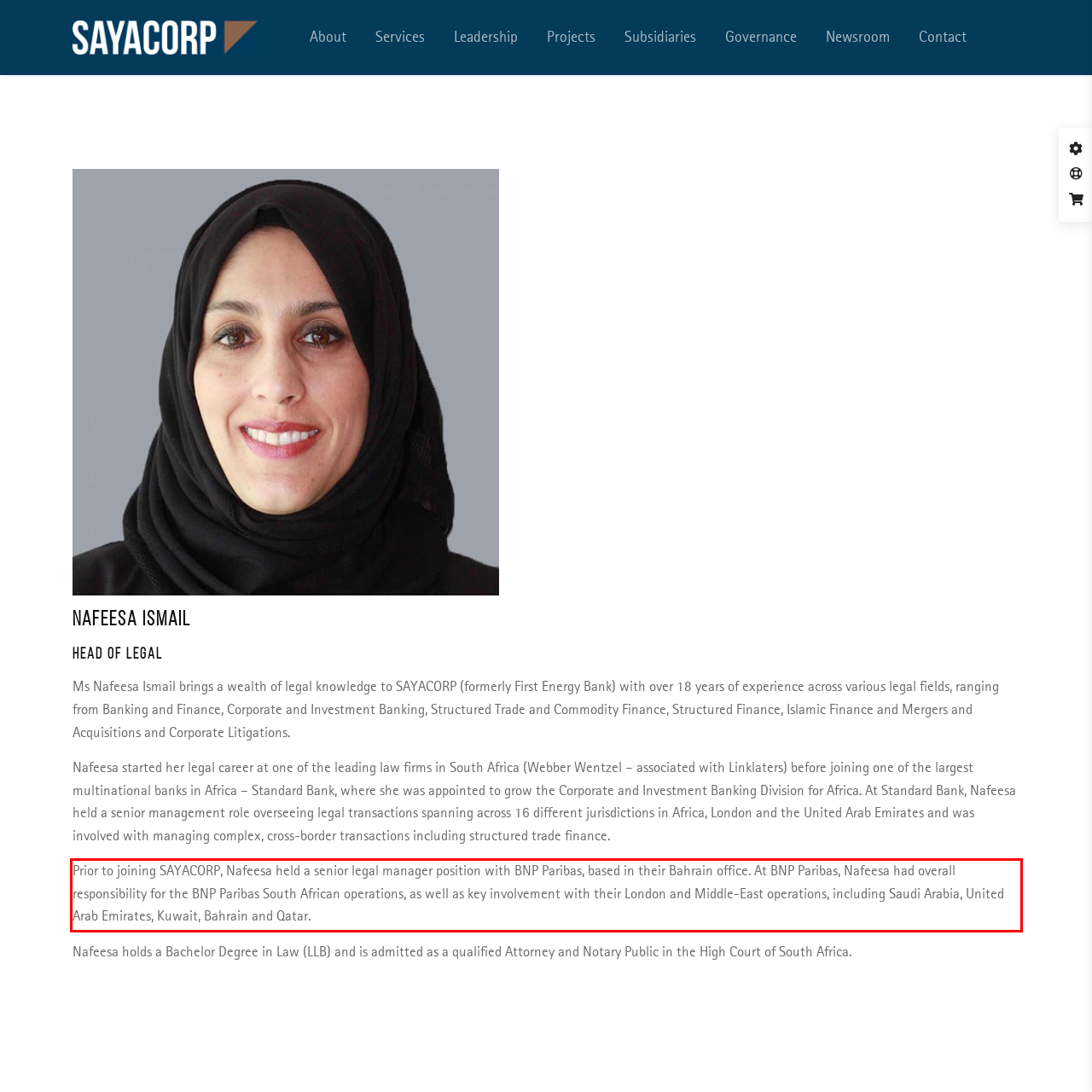Locate the red bounding box in the provided webpage screenshot and use OCR to determine the text content inside it.

Prior to joining SAYACORP, Nafeesa held a senior legal manager position with BNP Paribas, based in their Bahrain office. At BNP Paribas, Nafeesa had overall responsibility for the BNP Paribas South African operations, as well as key involvement with their London and Middle-East operations, including Saudi Arabia, United Arab Emirates, Kuwait, Bahrain and Qatar.